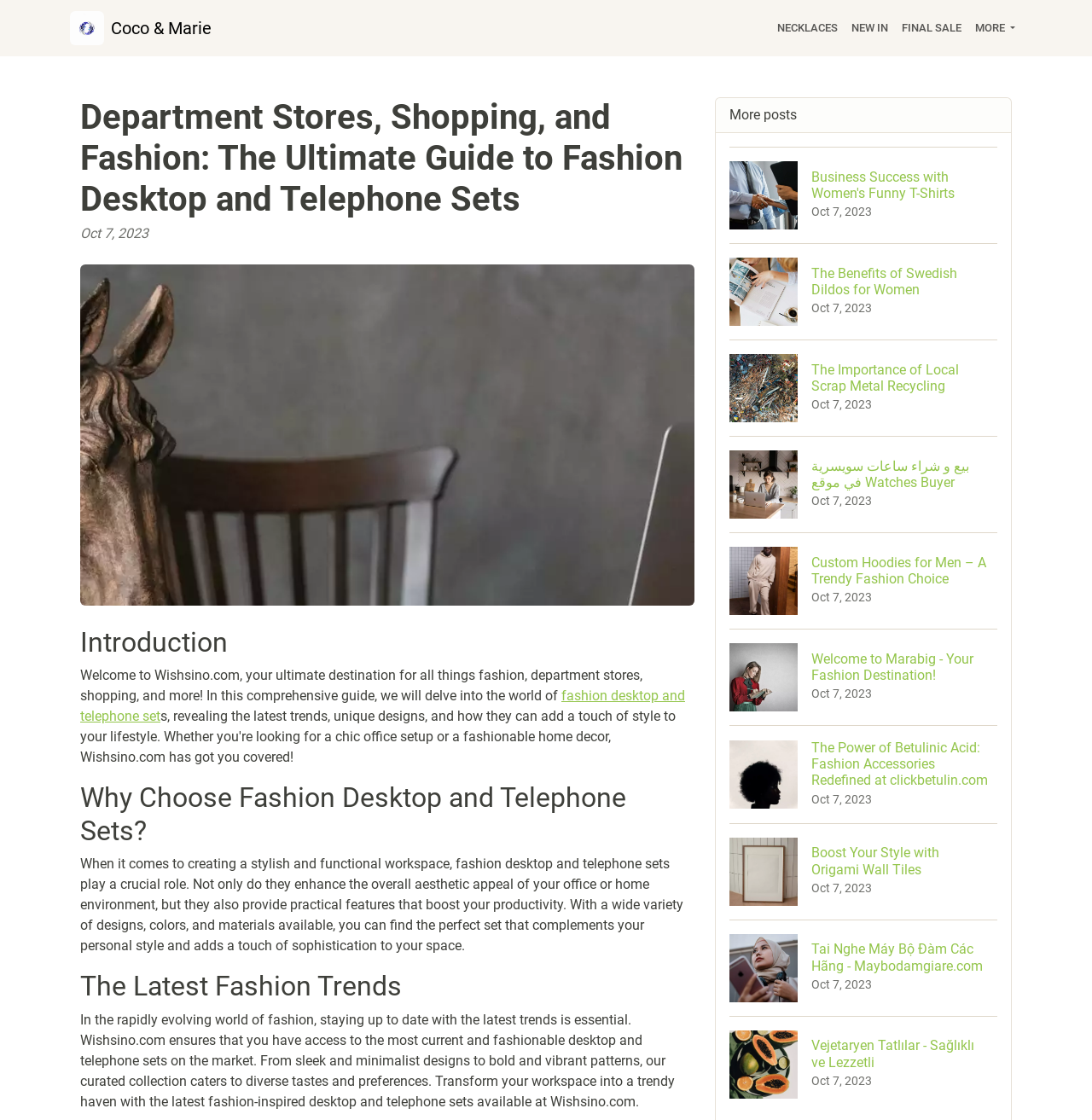Extract the primary heading text from the webpage.

Department Stores, Shopping, and Fashion: The Ultimate Guide to Fashion Desktop and Telephone Sets